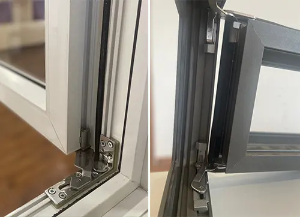Convey all the details present in the image.

The image showcases advanced aluminium and uPVC hardware, highlighting intricate components essential for modern window systems. On the left, a close-up of a hinge mechanism illustrates precision engineering, demonstrating how these fittings enhance functionality and durability in window operations. The right side presents a view of the frame's intersection, emphasizing the robust design and reliable construction that PEGO is known for. This hardware is part of PEGO's commitment to quality, facilitating a smoother user experience while ensuring long-lasting performance. The Application Centre in Sahibabad exemplifies how such innovations are shared with customers, allowing them to experience the product firsthand and gain a deeper understanding of its capabilities.